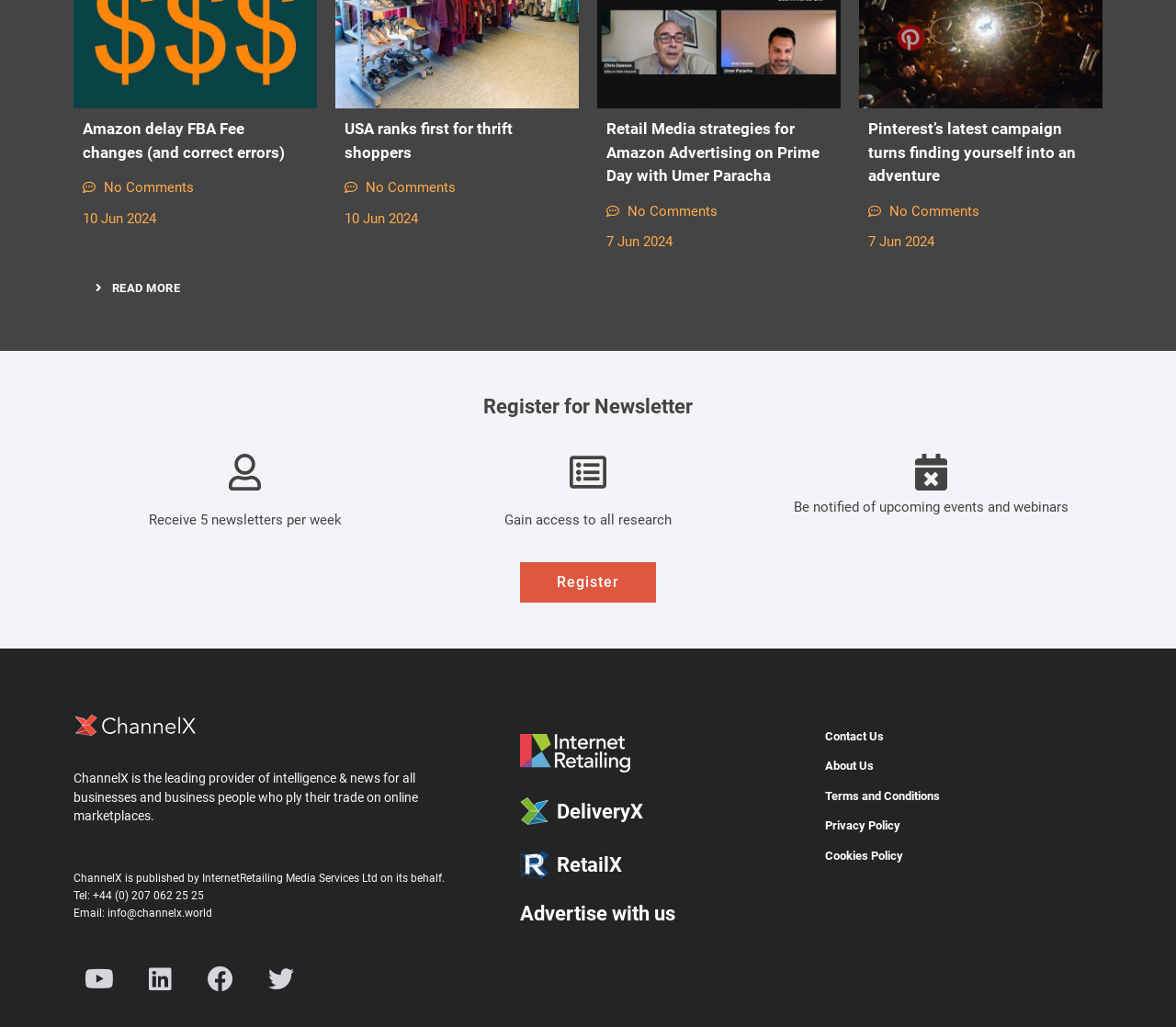Pinpoint the bounding box coordinates of the clickable element to carry out the following instruction: "Learn more about Retail Media strategies for Amazon Advertising on Prime Day."

[0.516, 0.115, 0.707, 0.183]